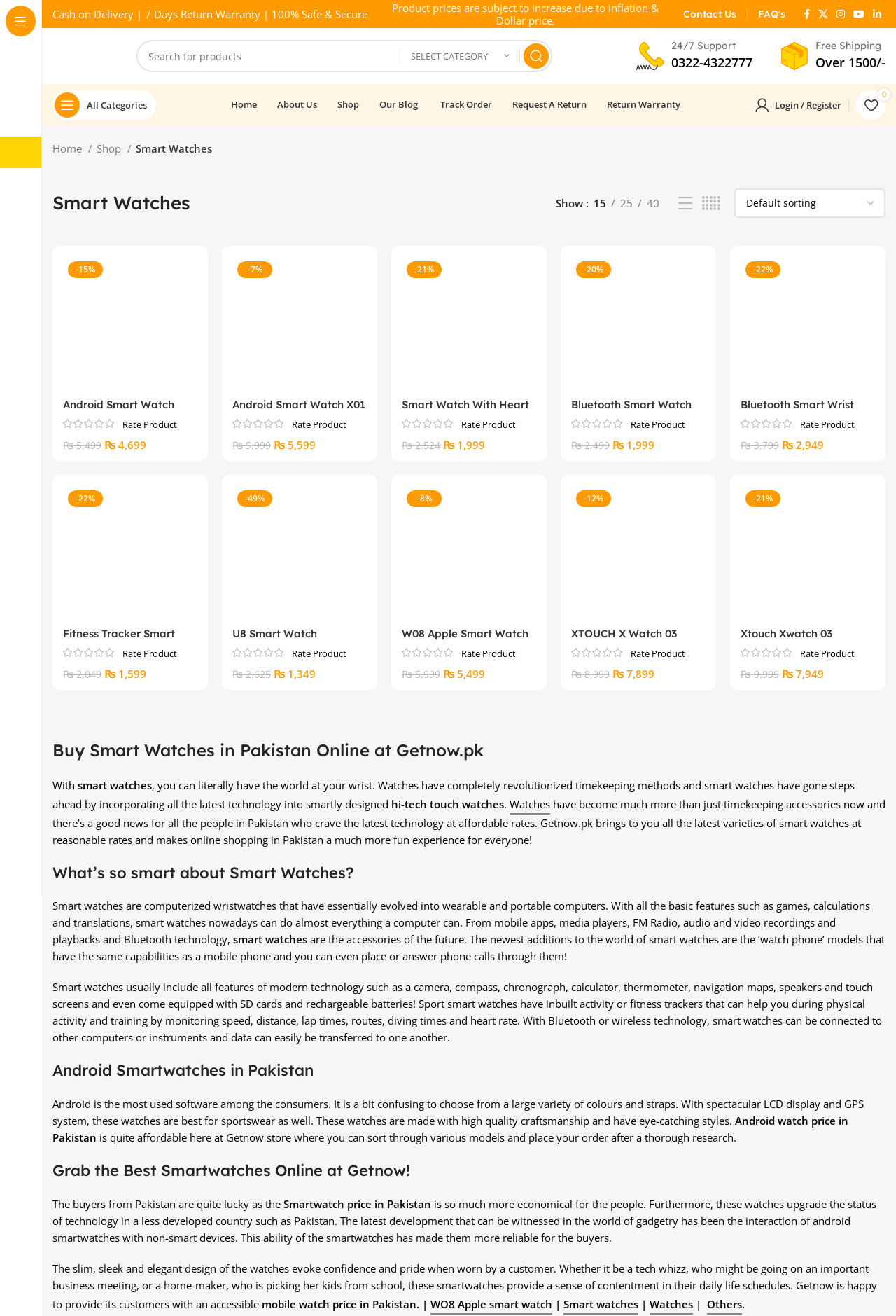What is the minimum order value for free shipping?
Using the visual information, reply with a single word or short phrase.

Over 1500/-